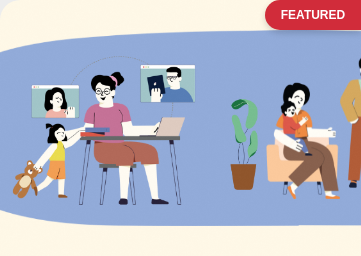What is added to the home environment?
Identify the answer in the screenshot and reply with a single word or phrase.

A plant